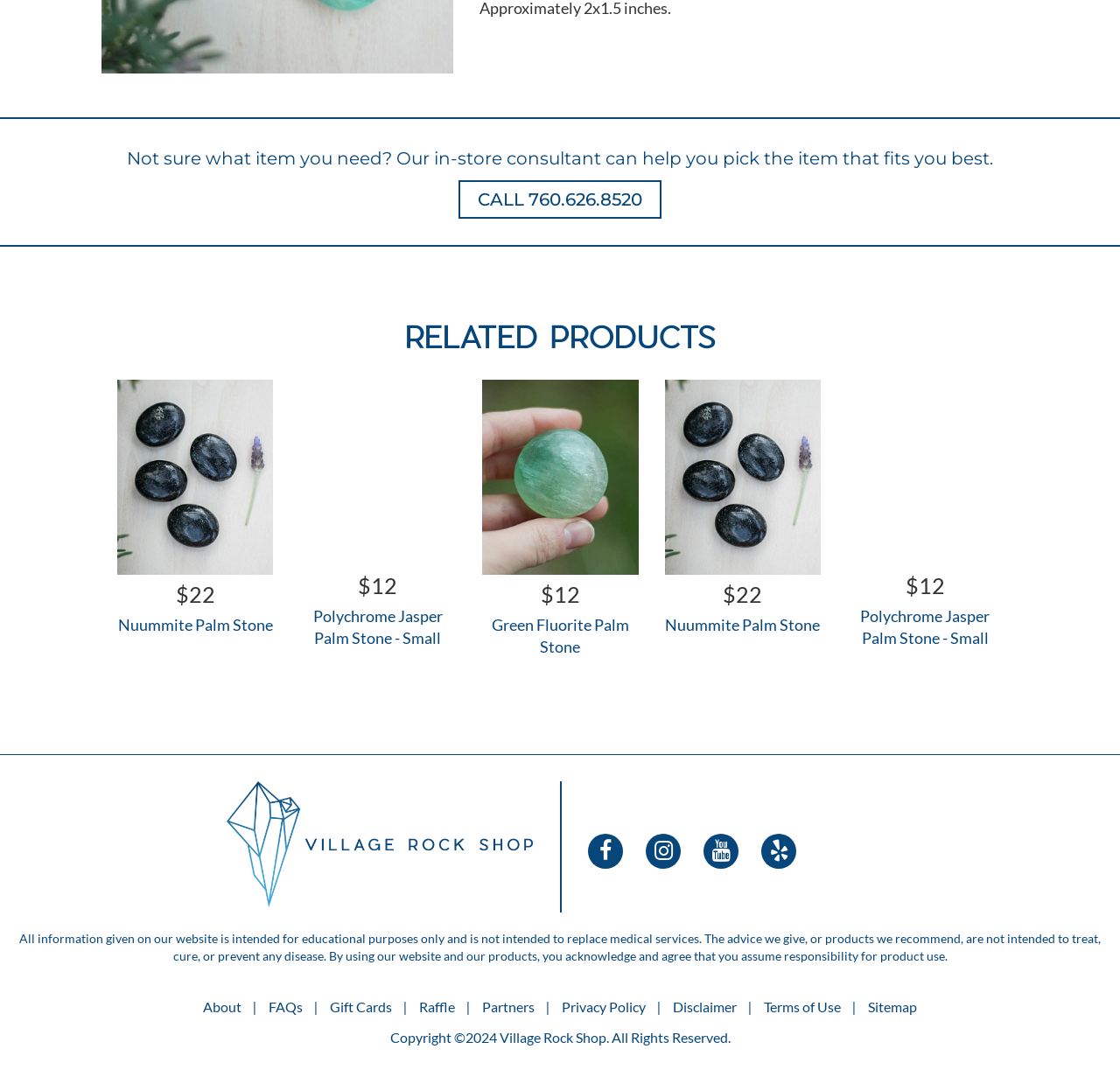Extract the bounding box coordinates for the UI element described as: "Green Fluorite Palm Stone".

[0.43, 0.566, 0.57, 0.607]